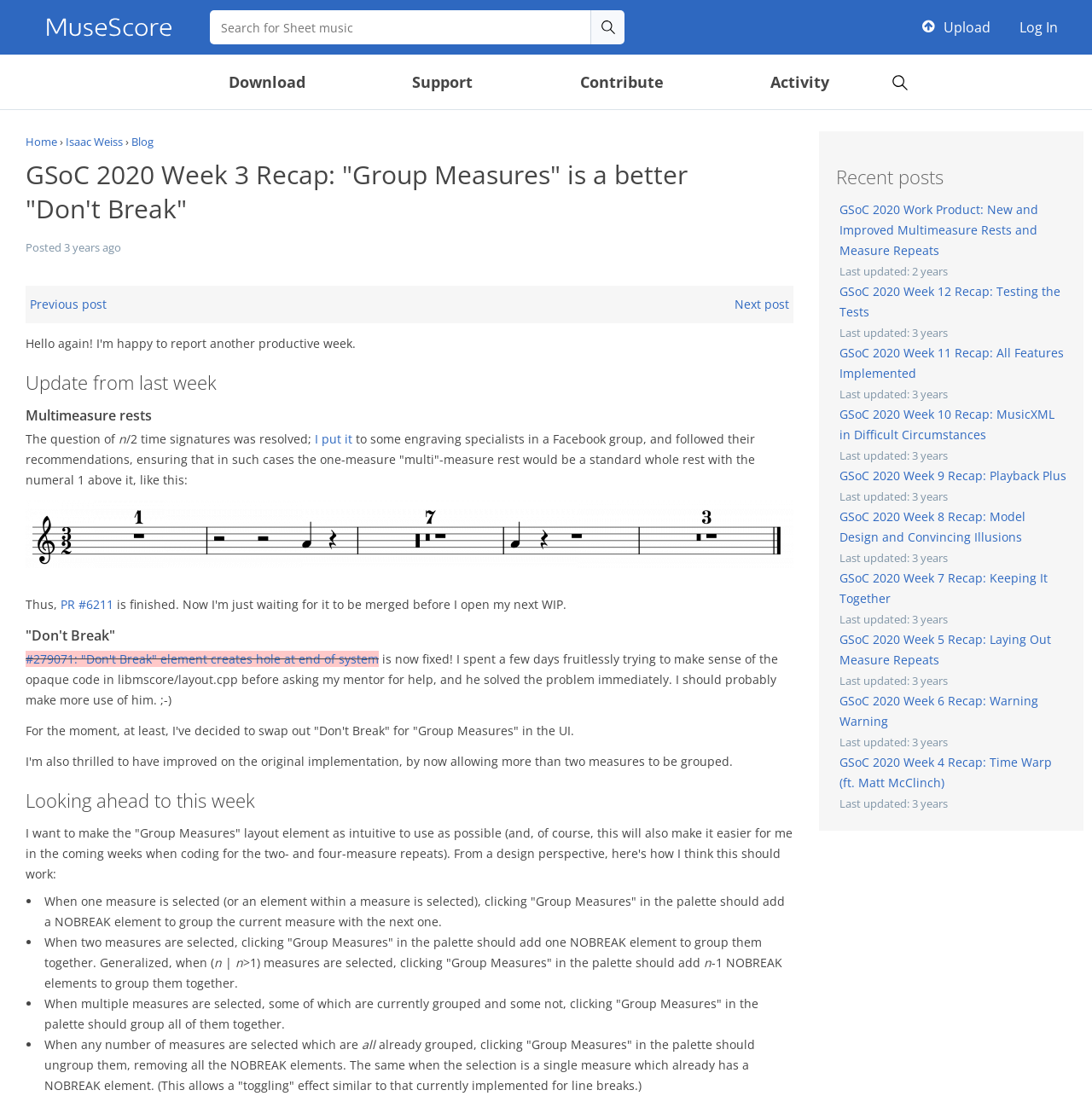Identify the title of the webpage and provide its text content.

GSoC 2020 Week 3 Recap: "Group Measures" is a better "Don't Break"